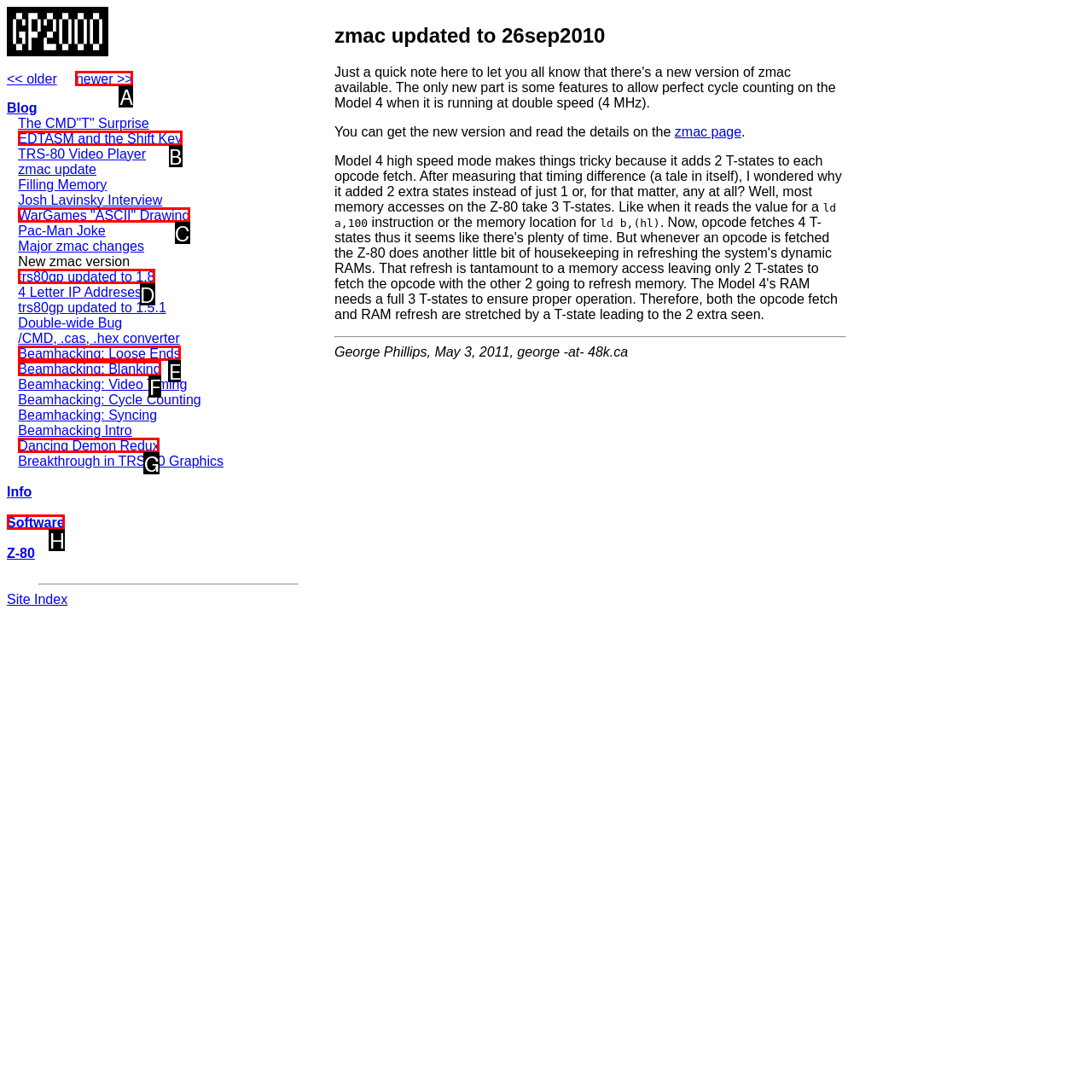Choose the option that matches the following description: EDTASM and the Shift Key
Answer with the letter of the correct option.

B